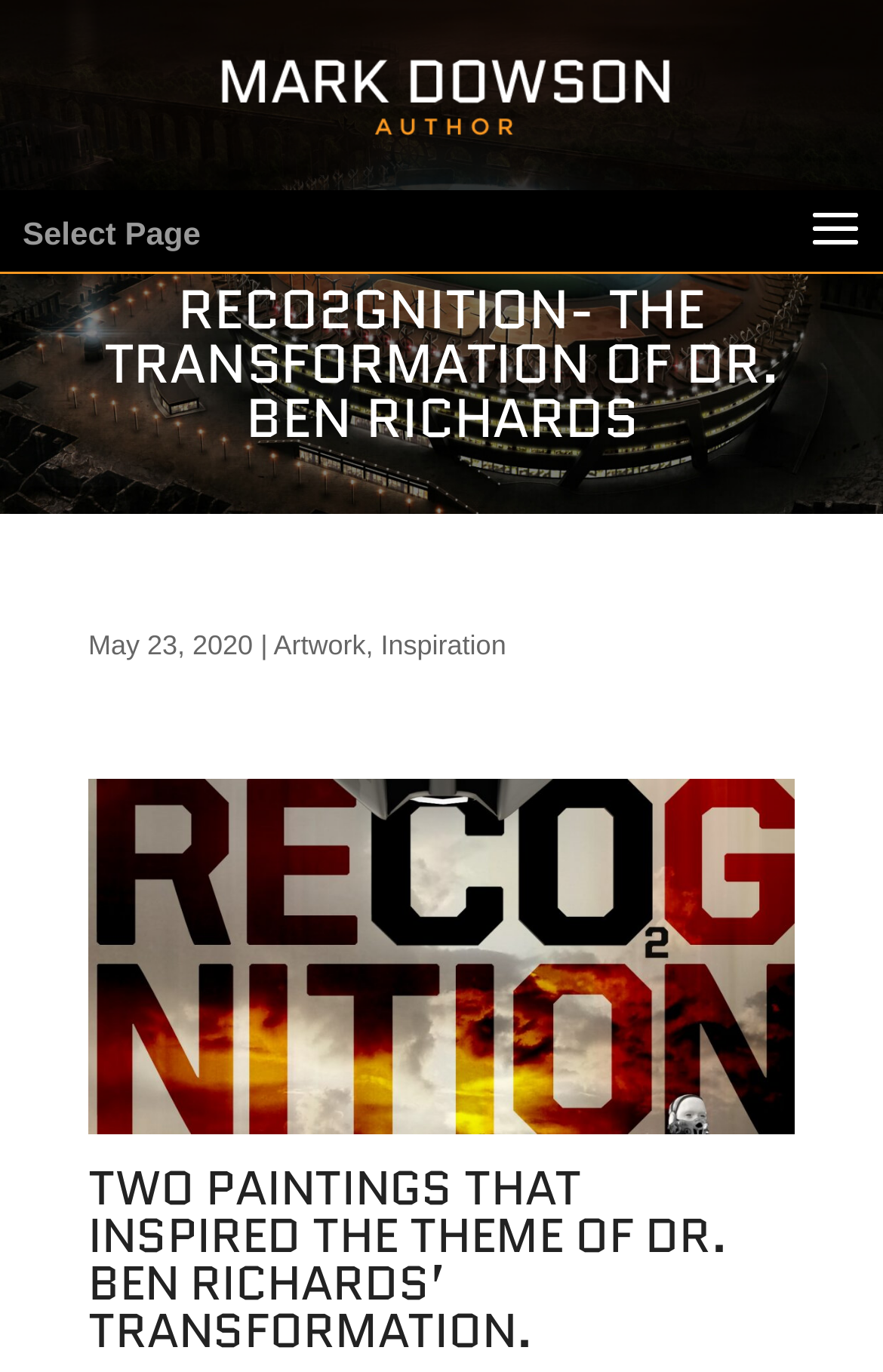Locate the bounding box of the user interface element based on this description: "Inspiration".

[0.431, 0.459, 0.573, 0.482]